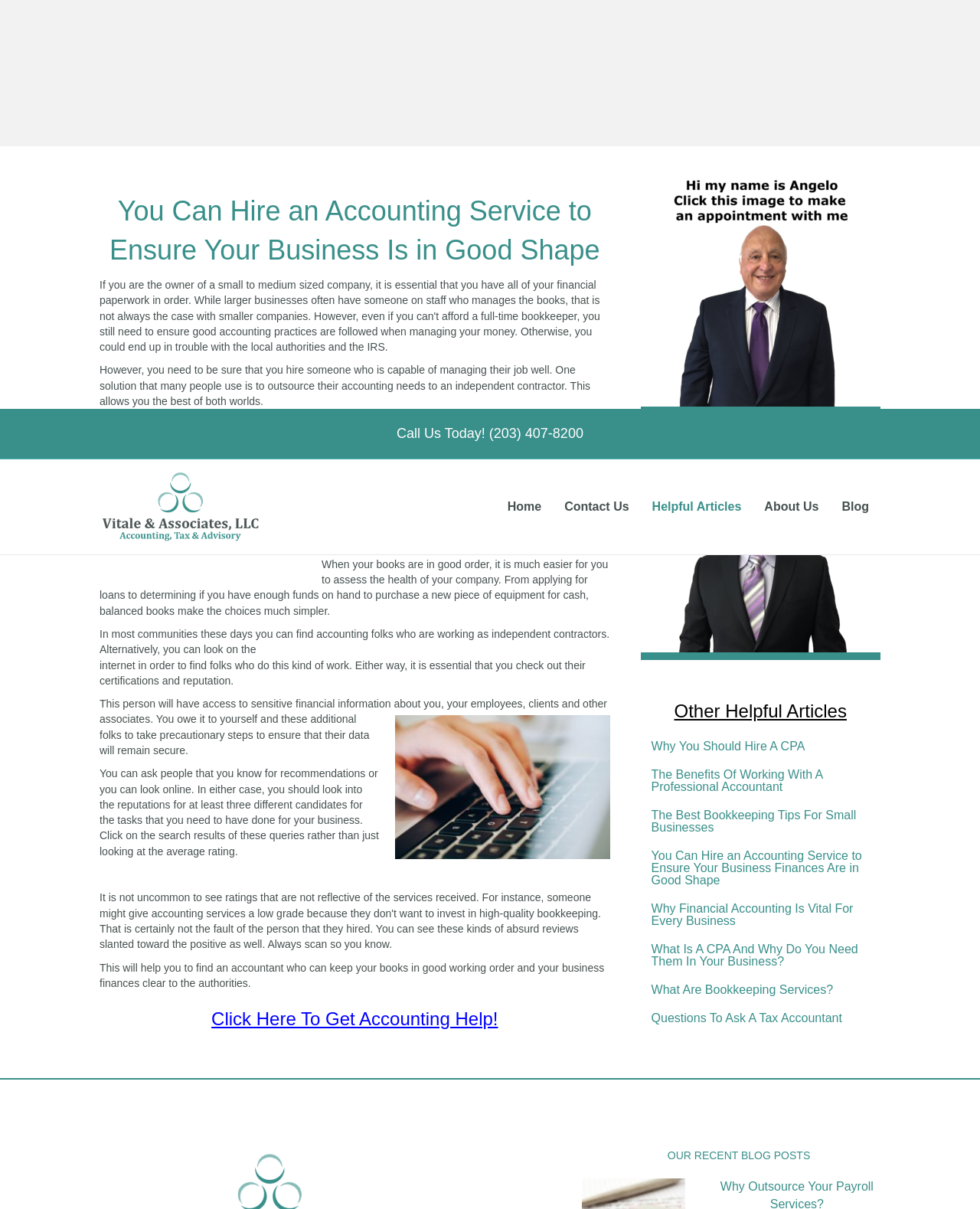Find the bounding box coordinates of the area that needs to be clicked in order to achieve the following instruction: "Get accounting help". The coordinates should be specified as four float numbers between 0 and 1, i.e., [left, top, right, bottom].

[0.216, 0.496, 0.508, 0.513]